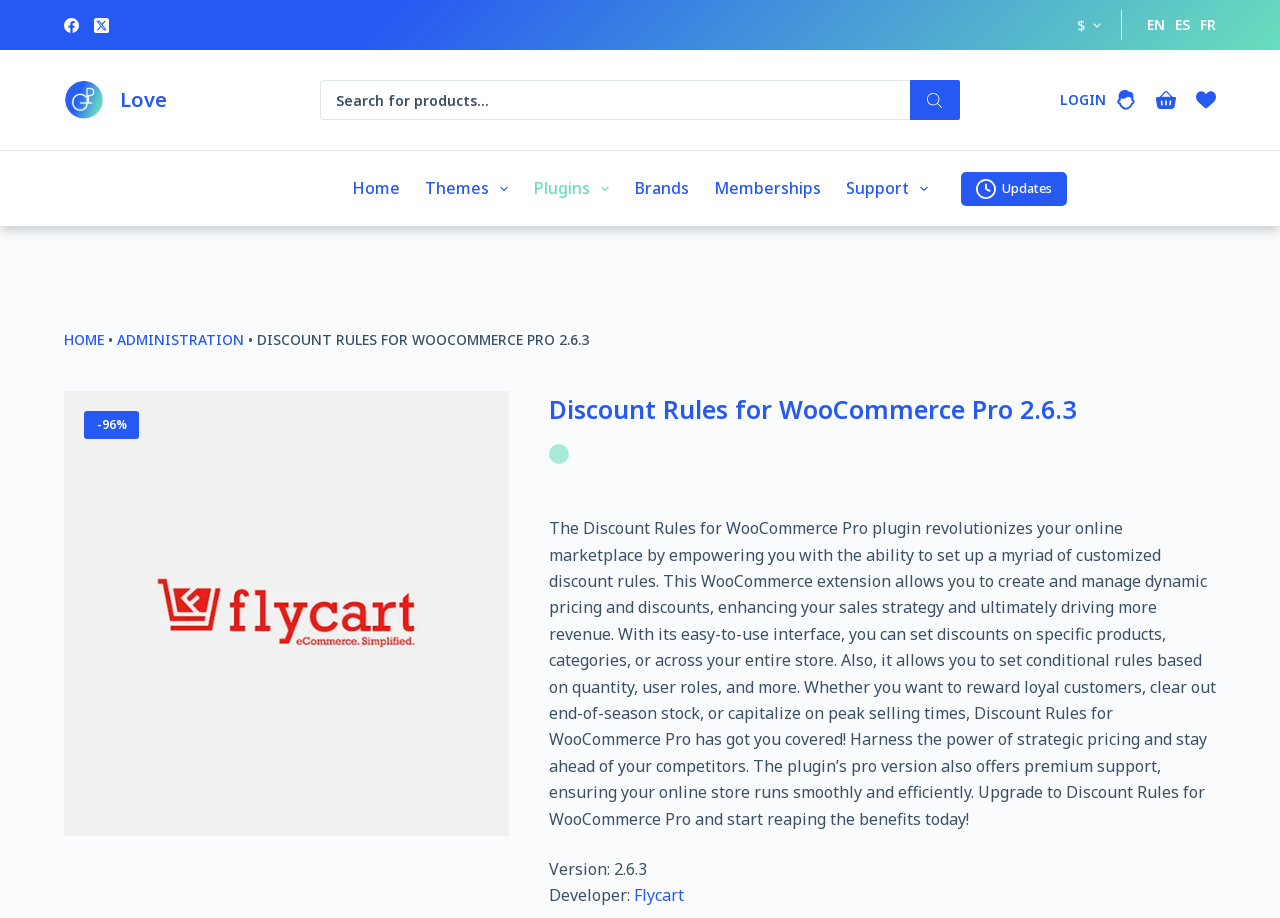What is the developer of the plugin?
Please provide a single word or phrase answer based on the image.

Flycart